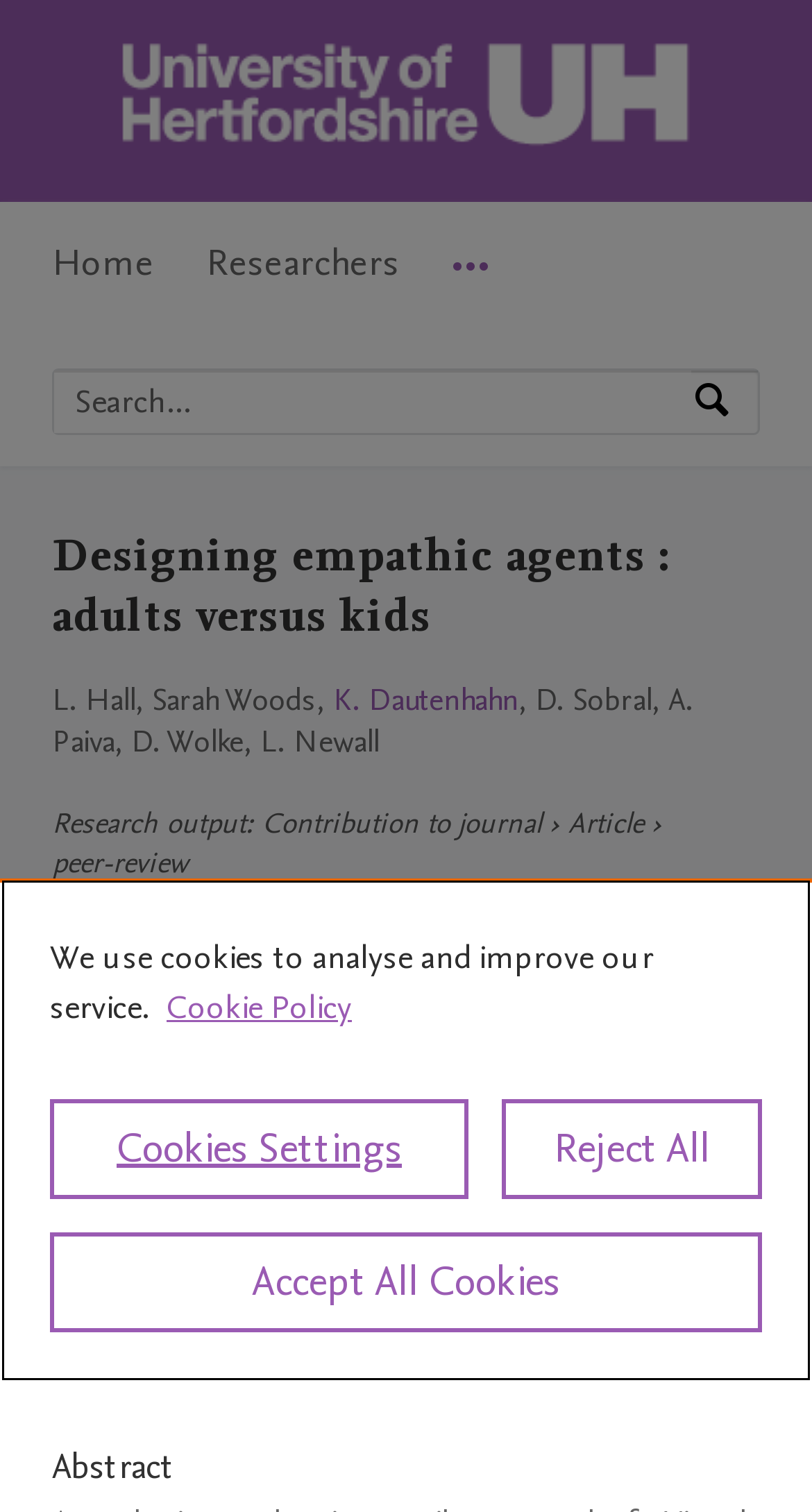Provide a thorough description of this webpage.

The webpage is about a research profile on "Designing empathic agents: adults versus kids" from the University of Hertfordshire. At the top, there is a logo of the university on the left and a navigation menu on the right with options like "Home", "Researchers", and "More navigation options". Below the navigation menu, there is a search bar with a placeholder text "Search by expertise, name or affiliation" and a search button.

The main content of the page is divided into sections. The first section has a heading "Designing empathic agents: adults versus kids" and lists the authors of the research, including L. Hall, Sarah Woods, K. Dautenhahn, and others. Below the authors, there is a section with a heading "Research output" that describes the type of research, which is a contribution to a journal, specifically an article.

On the right side of the page, there is a section with publication metrics, including the number of citations and total downloads for the work. Below this section, there are two menu items, "Overview" and "Fingerprint".

Further down the page, there is an "Abstract" section with a heading. At the bottom of the page, there is a cookie banner with a message about using cookies to analyze and improve the service. The banner has buttons to adjust cookie settings, reject all cookies, or accept all cookies.